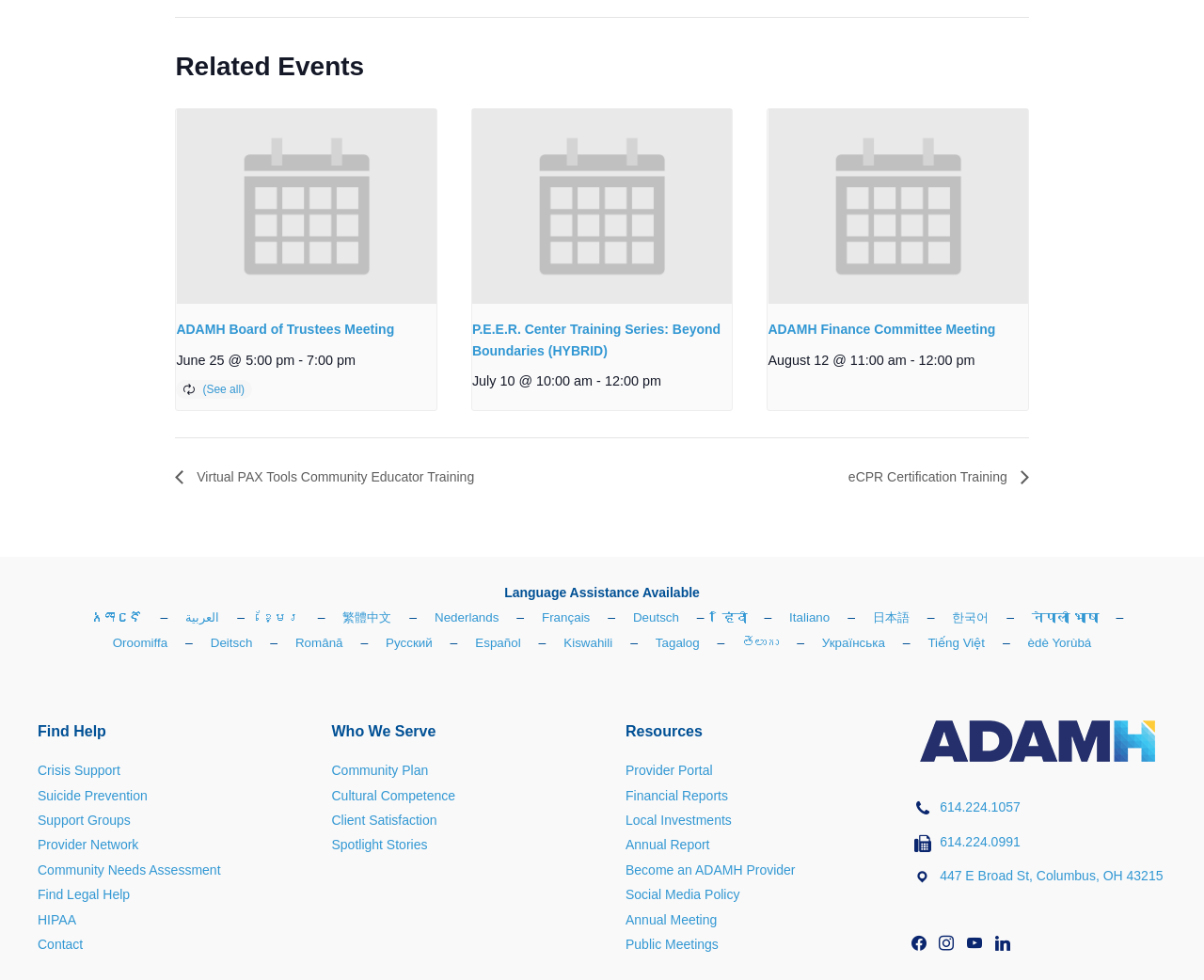What is the purpose of the 'Event Navigation' section?
Based on the image, please offer an in-depth response to the question.

I inferred the purpose of the 'Event Navigation' section by looking at its contents, which include links to other events. The section is likely used to navigate through events.